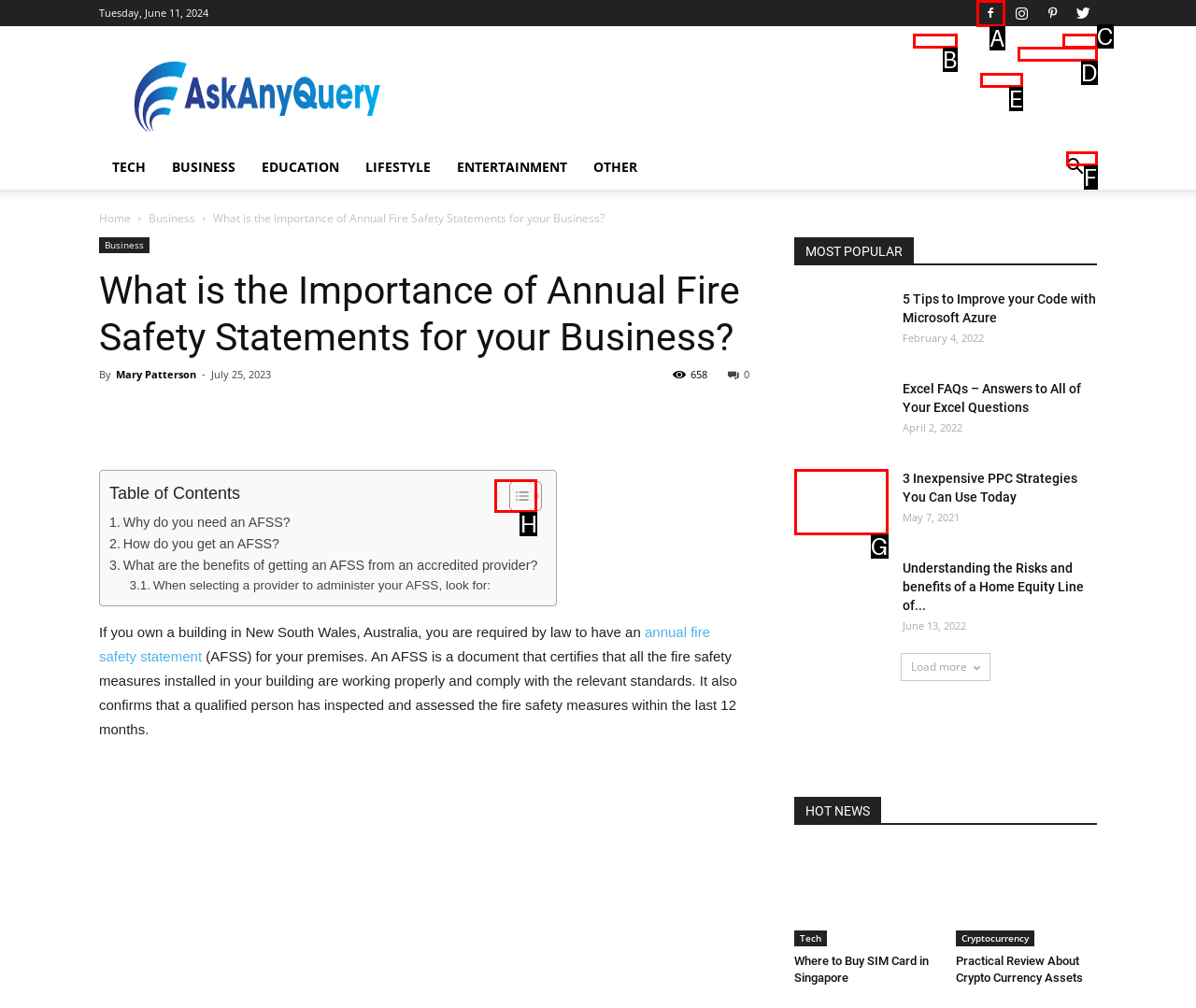Determine the letter of the element you should click to carry out the task: Click on the 'Toggle Table of Content' button
Answer with the letter from the given choices.

H